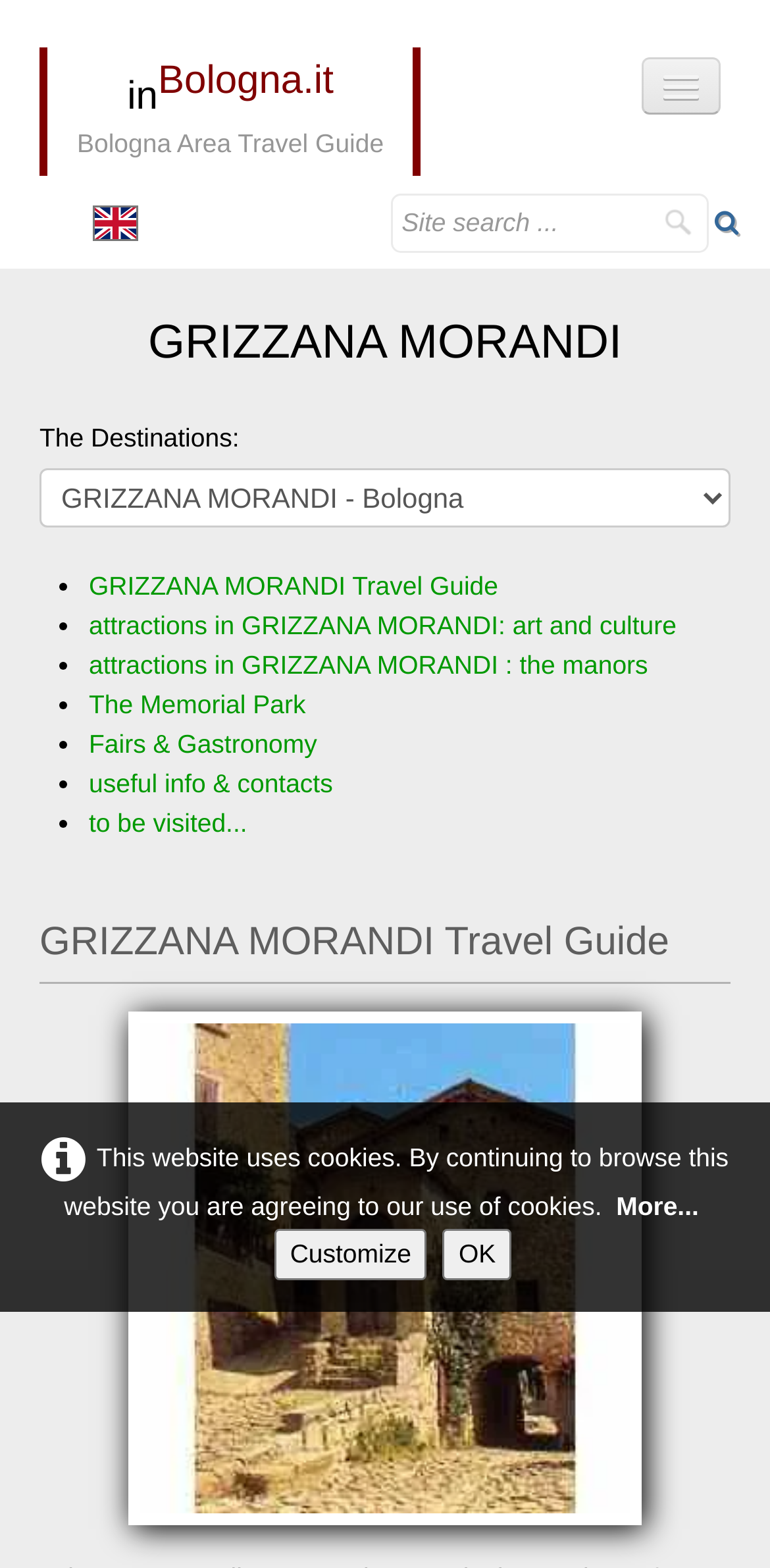Identify the bounding box coordinates of the clickable region necessary to fulfill the following instruction: "Log in". The bounding box coordinates should be four float numbers between 0 and 1, i.e., [left, top, right, bottom].

None